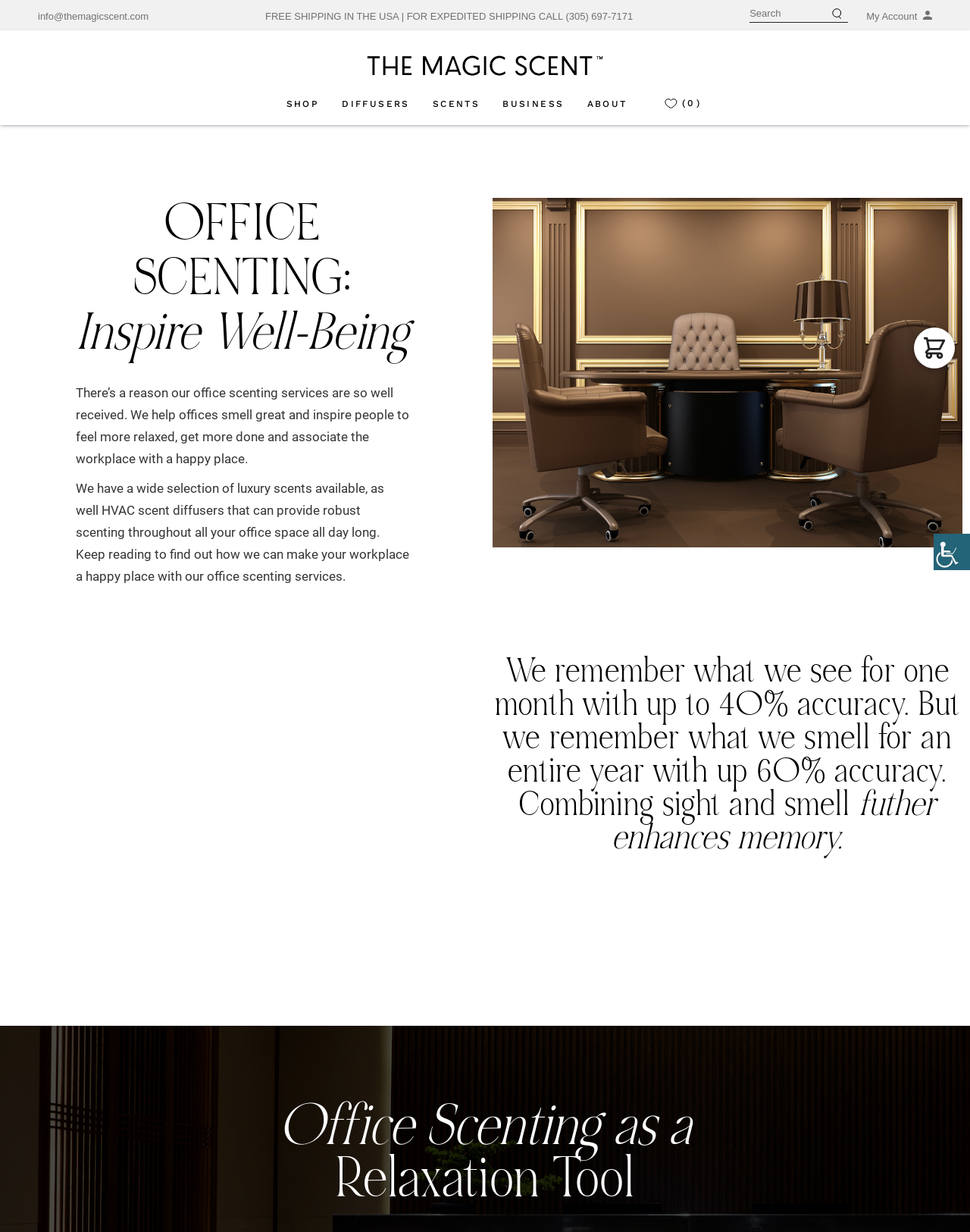Please locate the bounding box coordinates of the element that needs to be clicked to achieve the following instruction: "Search for something". The coordinates should be four float numbers between 0 and 1, i.e., [left, top, right, bottom].

[0.773, 0.004, 0.874, 0.018]